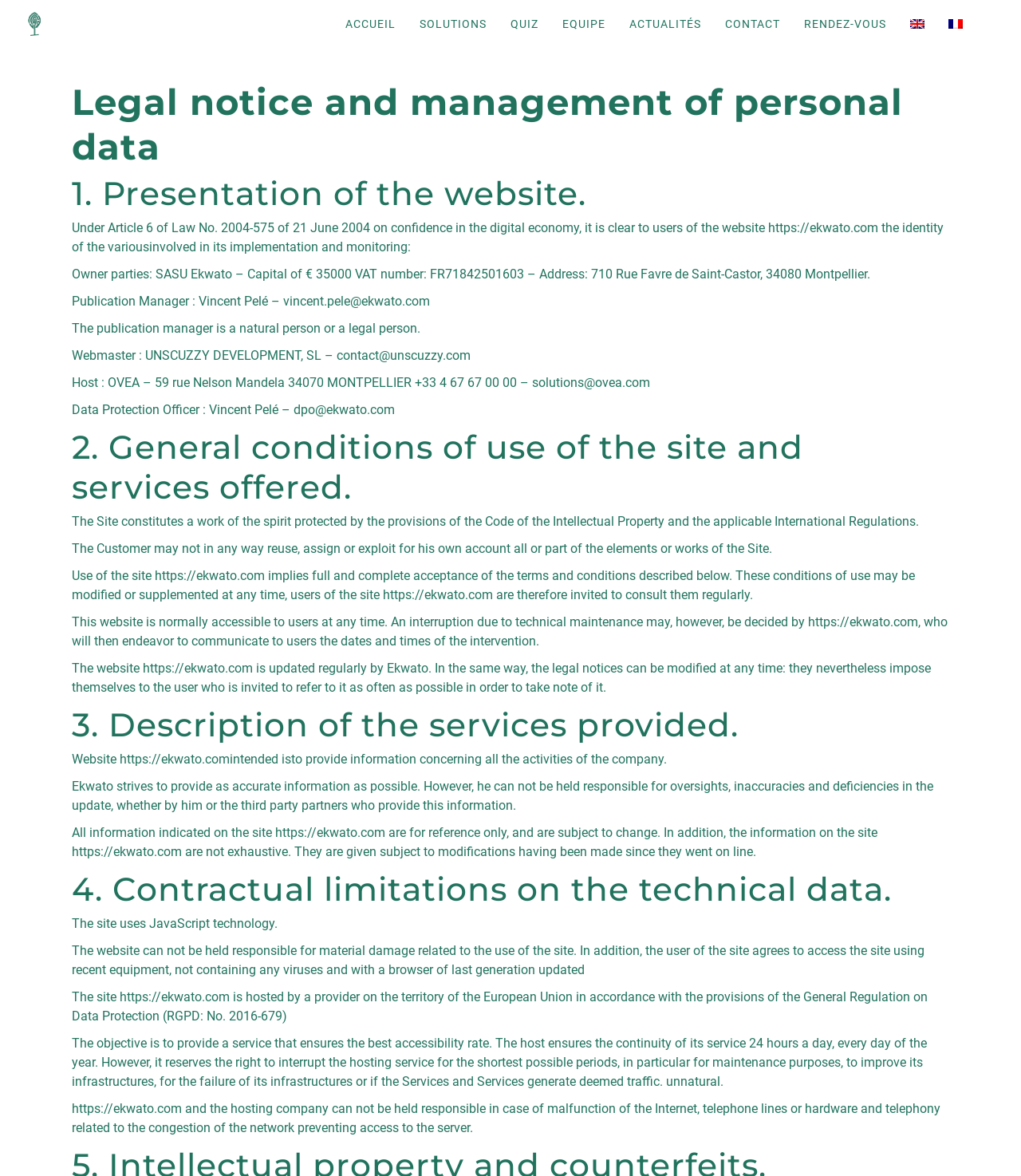Determine the bounding box coordinates for the area that should be clicked to carry out the following instruction: "Read about legal notice and management of personal data".

[0.07, 0.068, 0.93, 0.143]